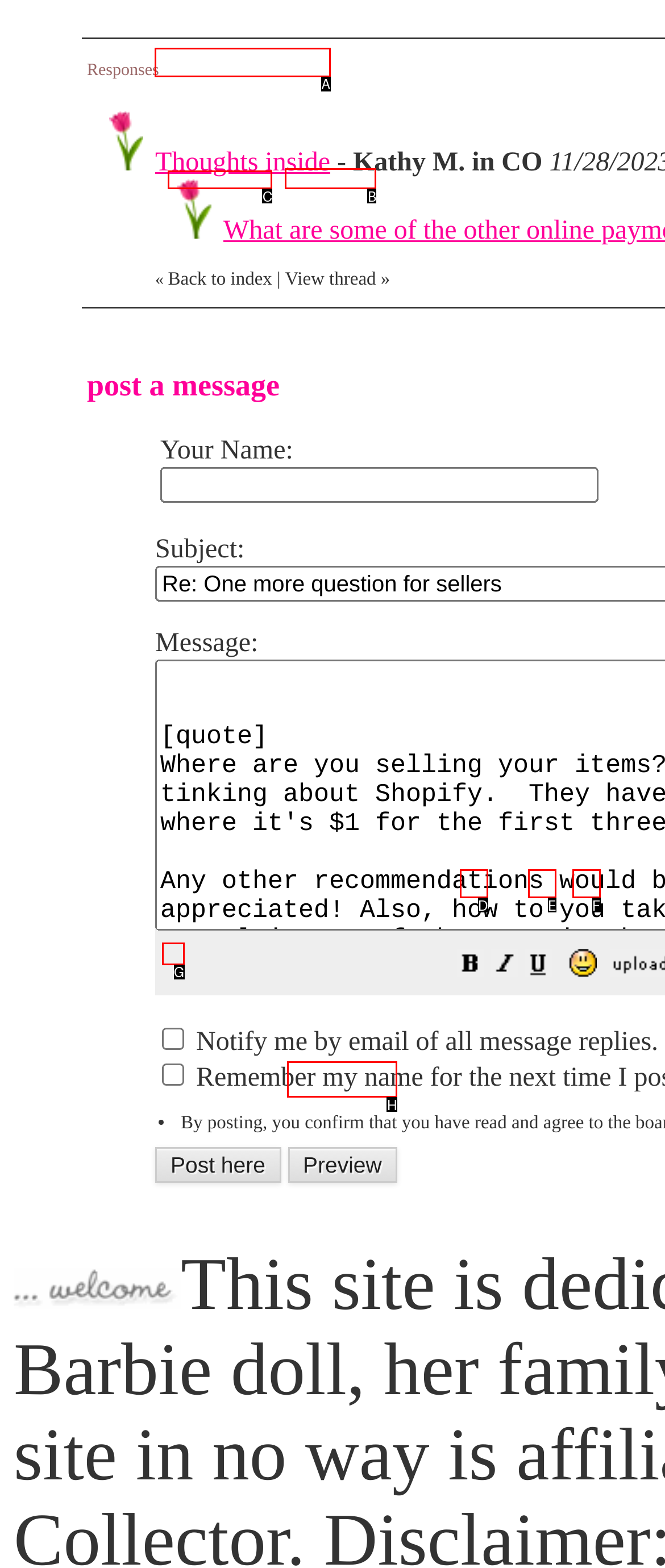Determine which option matches the description: alt="Underline". Answer using the letter of the option.

E